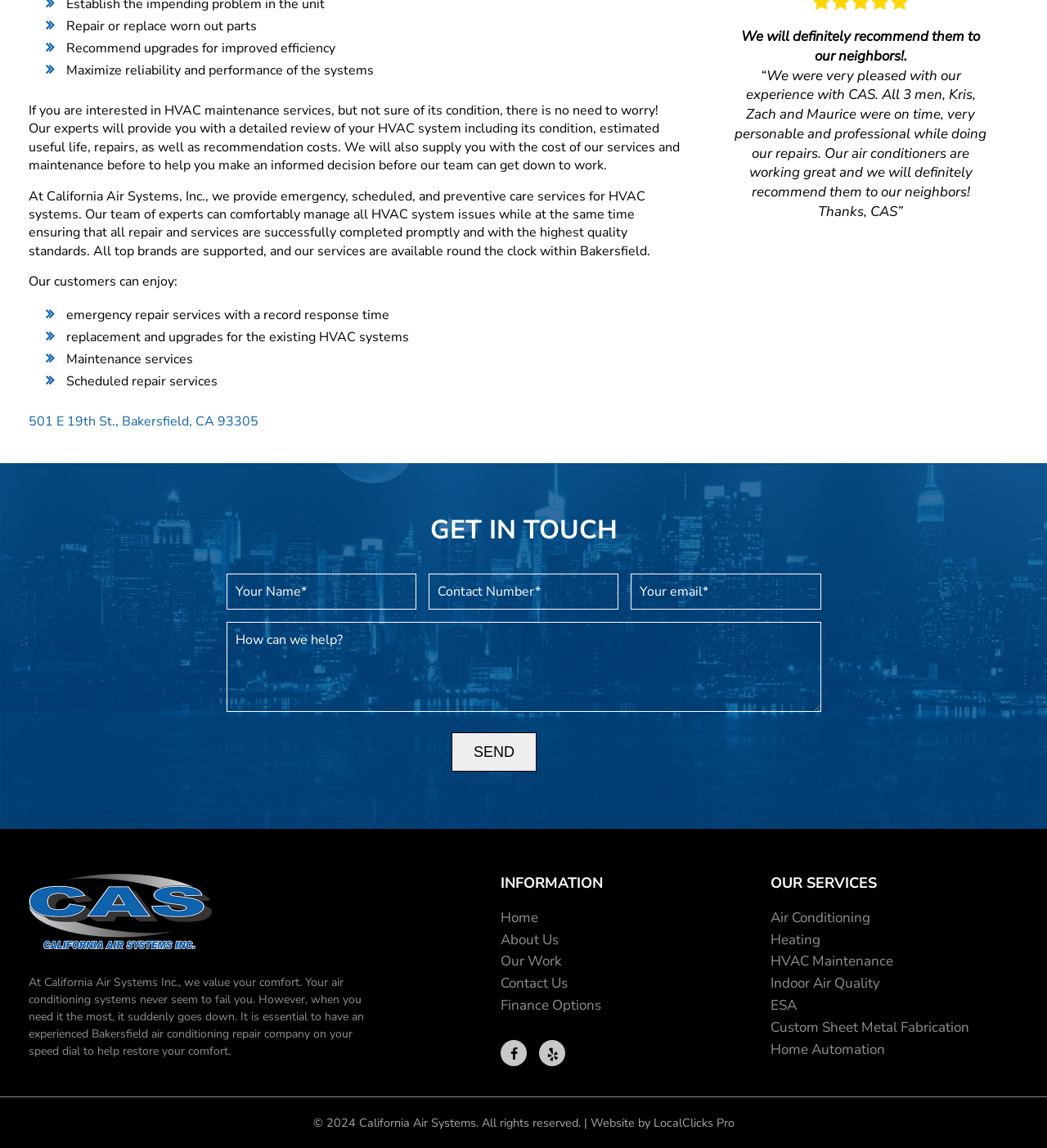Identify the bounding box coordinates for the UI element described as follows: "CollaborativeEnterpriseDevelopment". Ensure the coordinates are four float numbers between 0 and 1, formatted as [left, top, right, bottom].

None